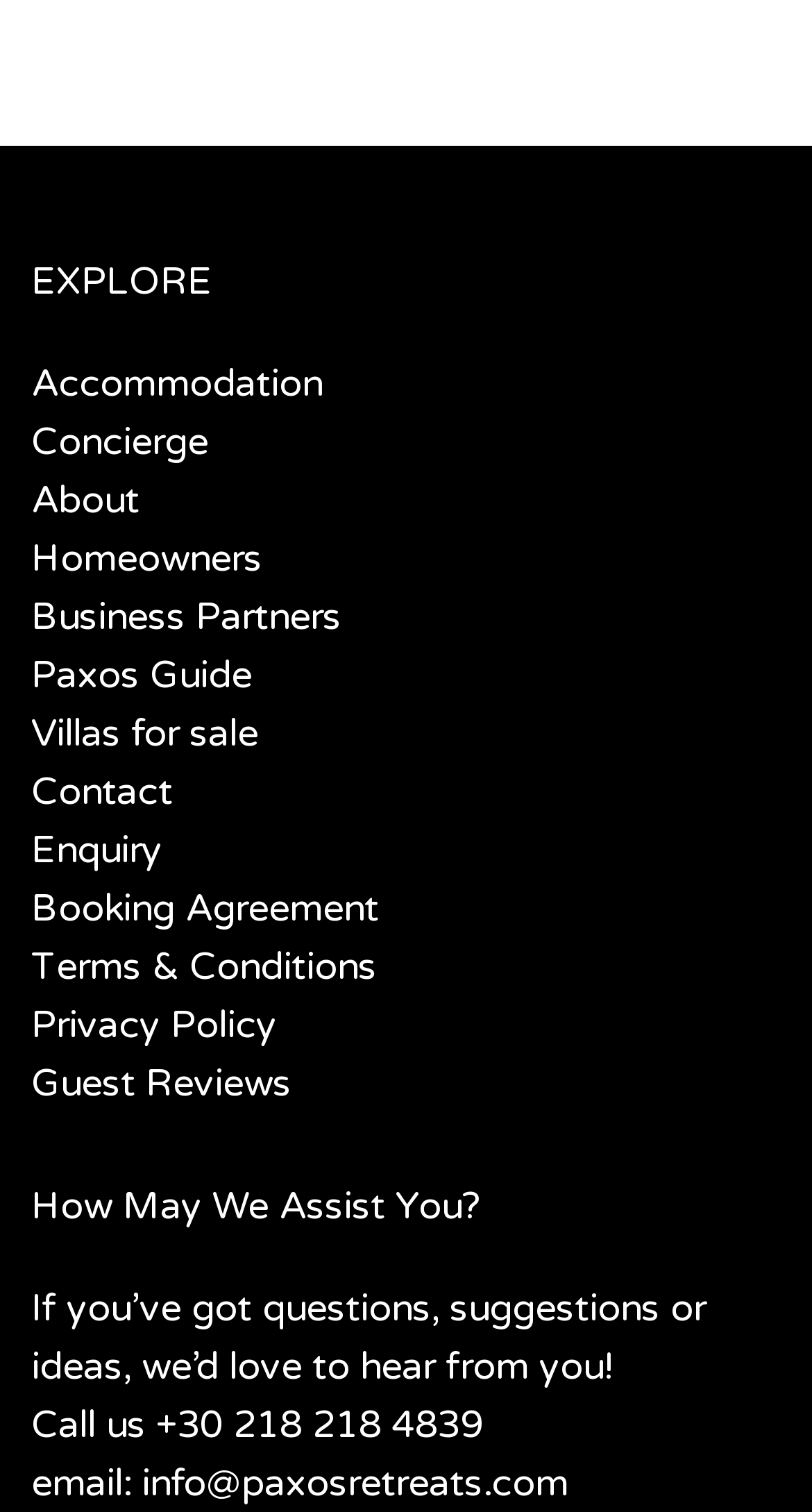Given the element description "Contact", identify the bounding box of the corresponding UI element.

[0.038, 0.509, 0.213, 0.539]